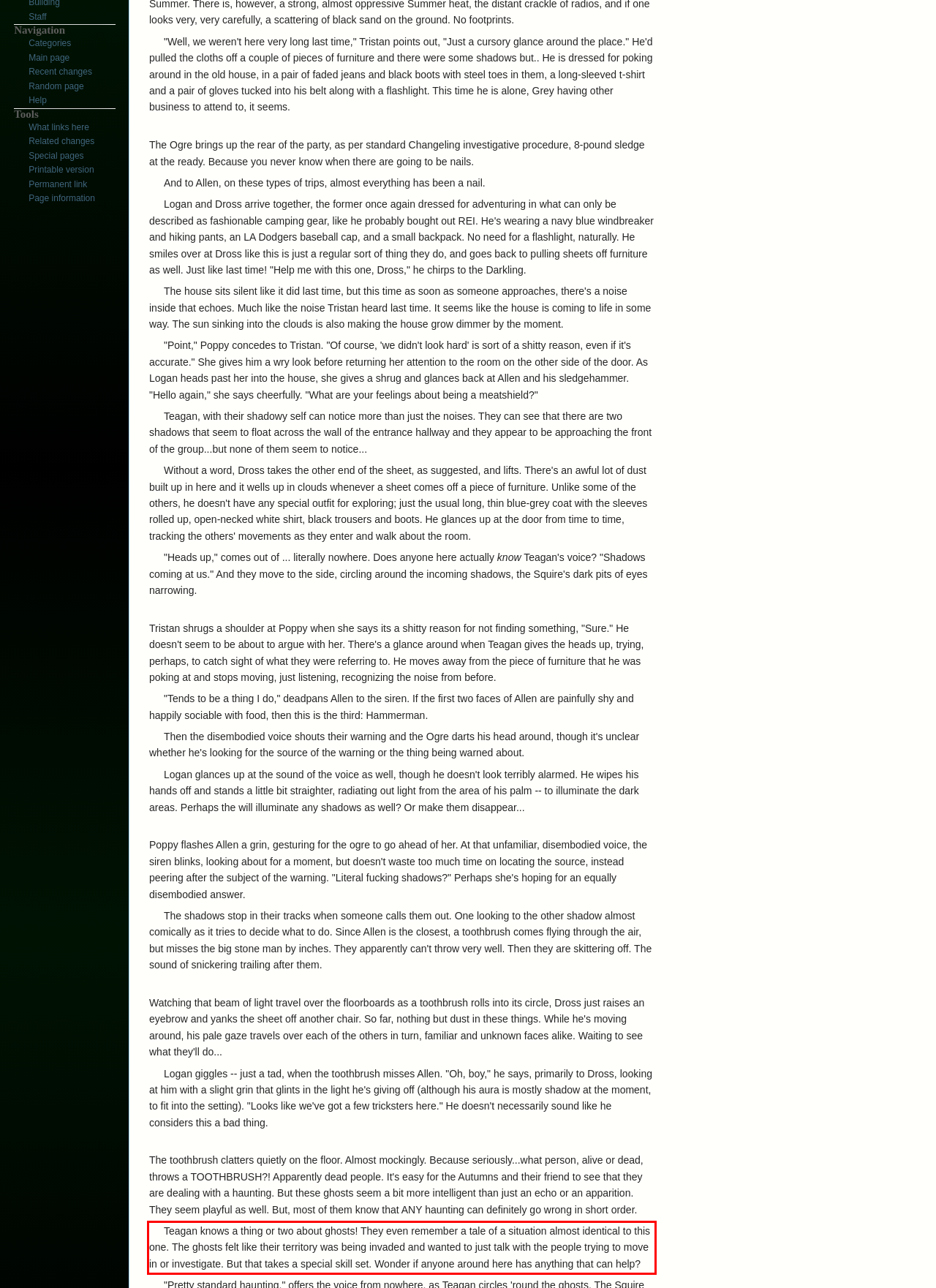Please recognize and transcribe the text located inside the red bounding box in the webpage image.

Teagan knows a thing or two about ghosts! They even remember a tale of a situation almost identical to this one. The ghosts felt like their territory was being invaded and wanted to just talk with the people trying to move in or investigate. But that takes a special skill set. Wonder if anyone around here has anything that can help?